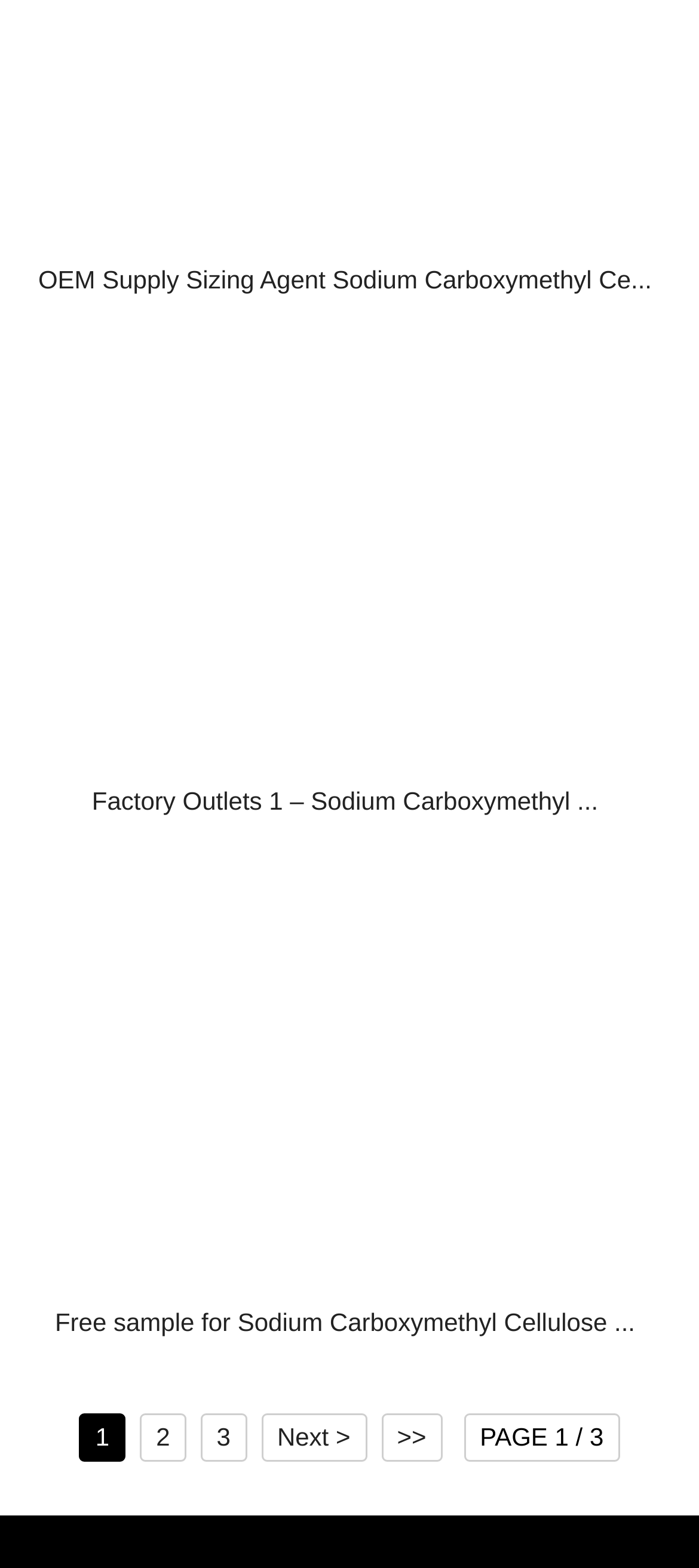Find the bounding box coordinates for the area you need to click to carry out the instruction: "Check out the article about Lorran, Gávea's classic 10". The coordinates should be four float numbers between 0 and 1, indicated as [left, top, right, bottom].

None